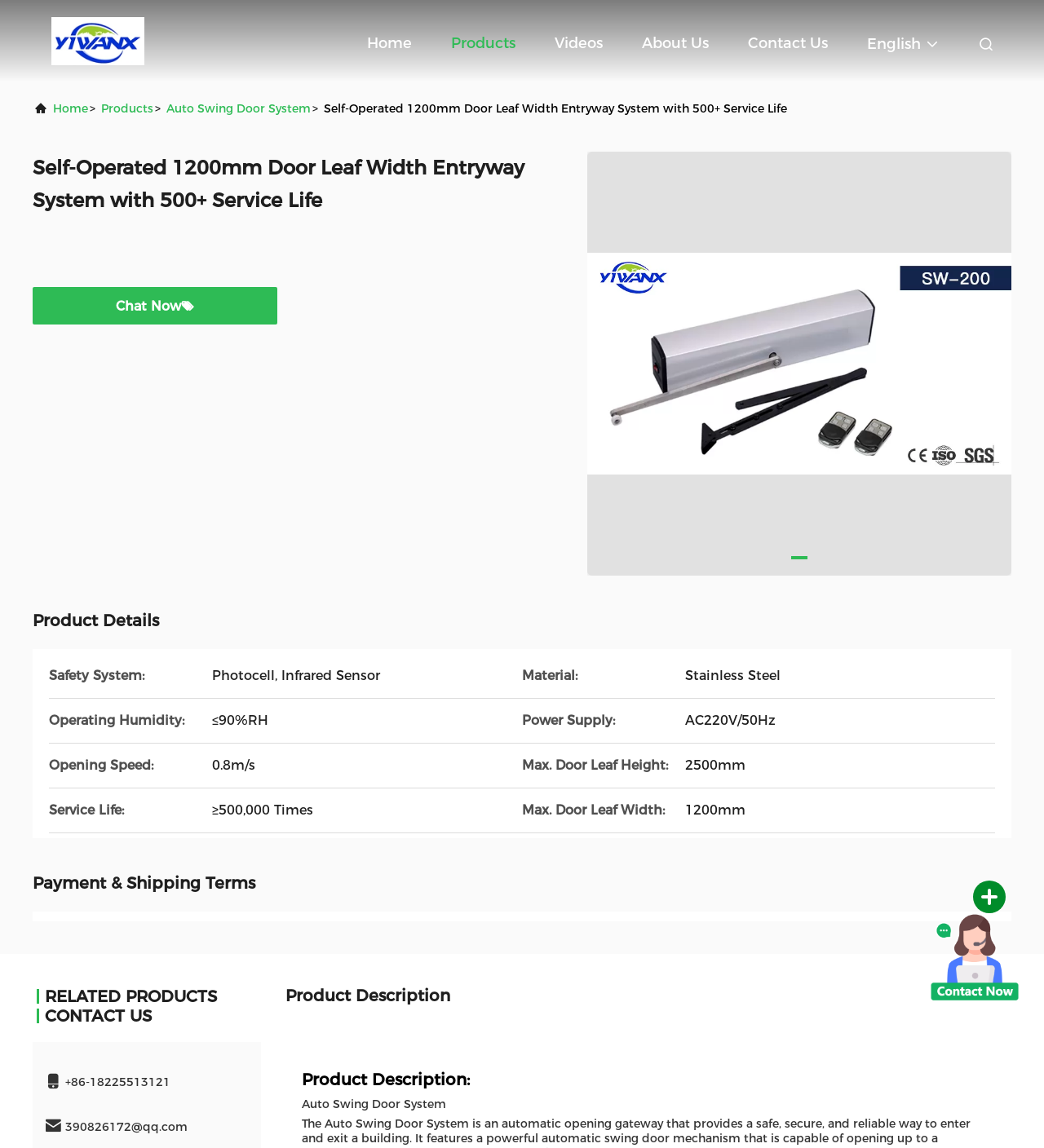Provide a brief response to the question using a single word or phrase: 
What is the operating humidity of the door system?

≤90%RH